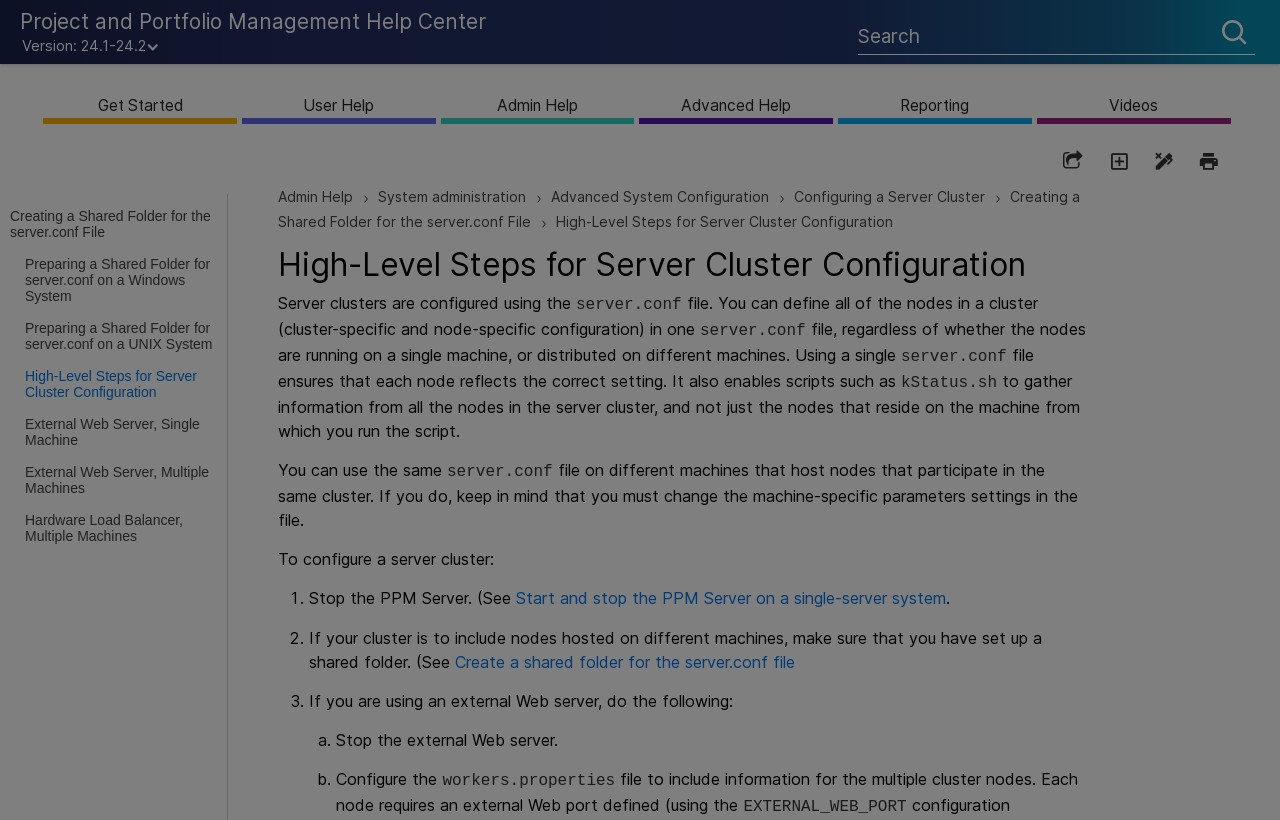What is the principal heading displayed on the webpage?

High-Level Steps for Server Cluster Configuration